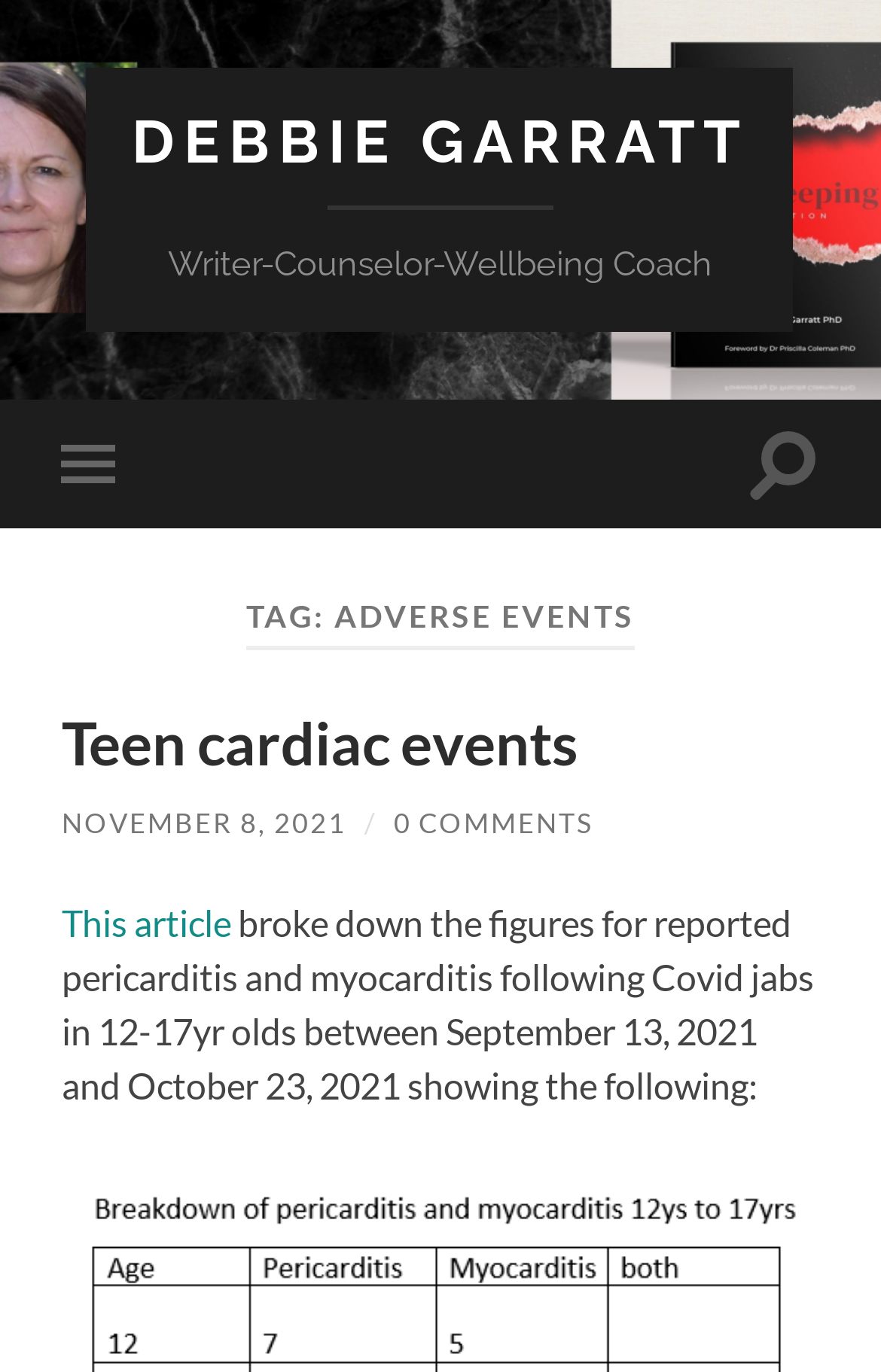Please look at the image and answer the question with a detailed explanation: How many comments are there on the article?

The webpage displays '0 COMMENTS' which indicates that there are no comments on the article.